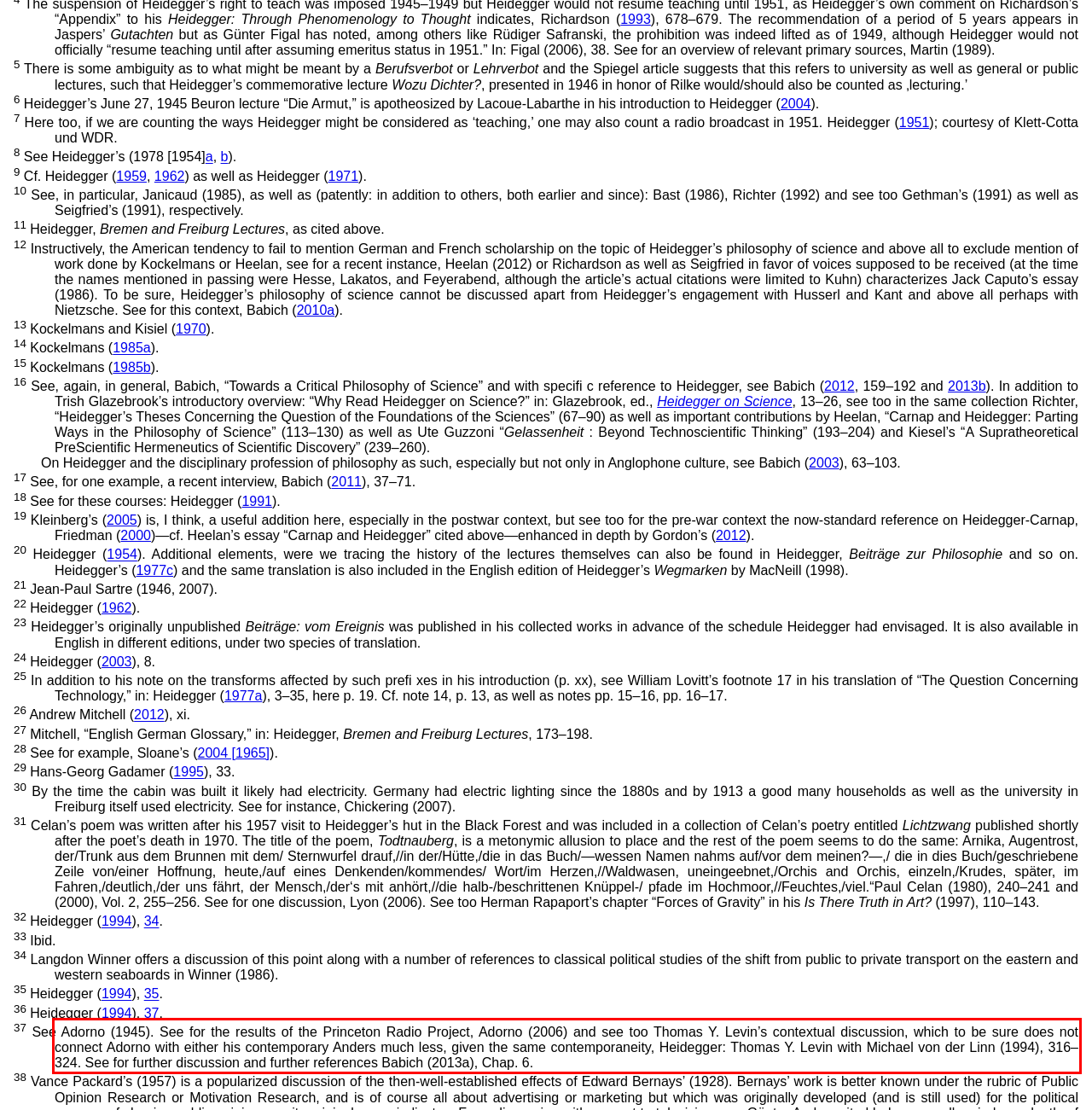Please identify and extract the text from the UI element that is surrounded by a red bounding box in the provided webpage screenshot.

37 See Adorno (1945). See for the results of the Princeton Radio Project, Adorno (2006) and see too Thomas Y. Levin’s contextual discussion, which to be sure does not connect Adorno with either his contemporary Anders much less, given the same contemporaneity, Heidegger: Thomas Y. Levin with Michael von der Linn (1994), 316–324. See for further discussion and further references Babich (2013a), Chap. 6.